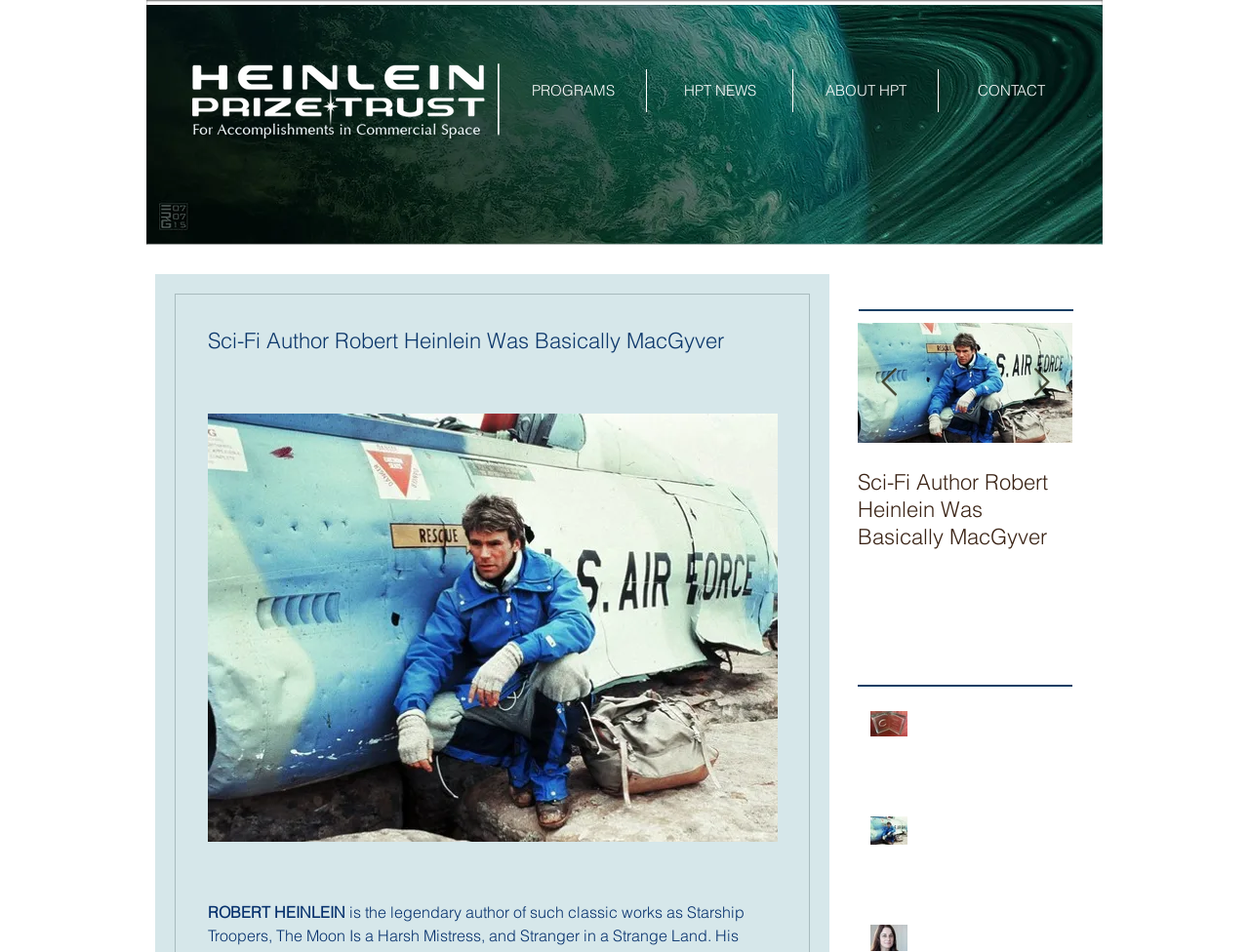Please pinpoint the bounding box coordinates for the region I should click to adhere to this instruction: "Read the 'Sci-Fi Author Robert Heinlein Was Basically MacGyver' article".

[0.515, 0.465, 0.687, 0.629]